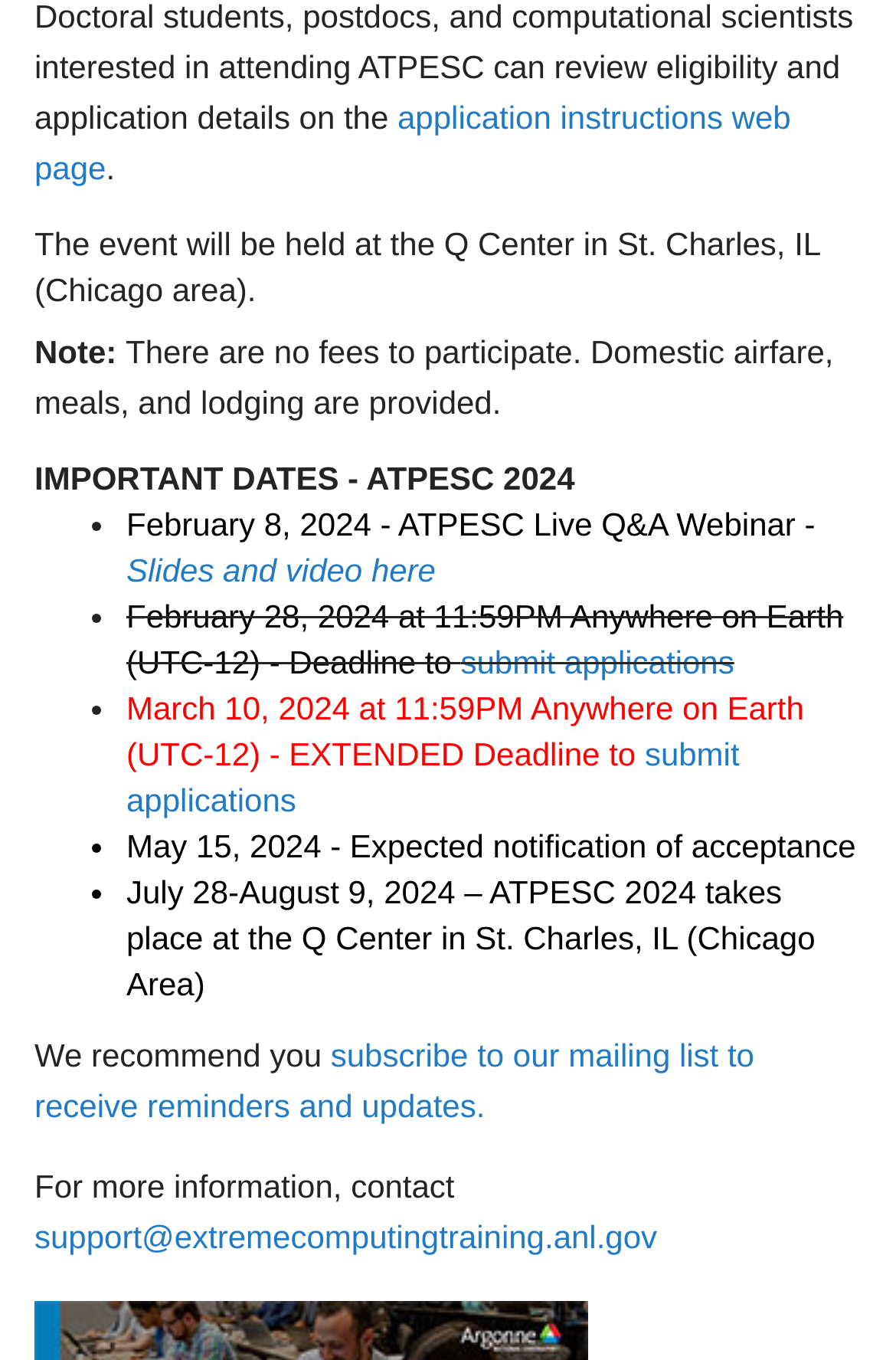How can I receive reminders and updates?
Please interpret the details in the image and answer the question thoroughly.

The webpage suggests that participants can receive reminders and updates by subscribing to the mailing list. This information is provided in the last paragraph of the webpage, which states 'We recommend you subscribe to our mailing list to receive reminders and updates.' This is a way for participants to stay informed about the event.